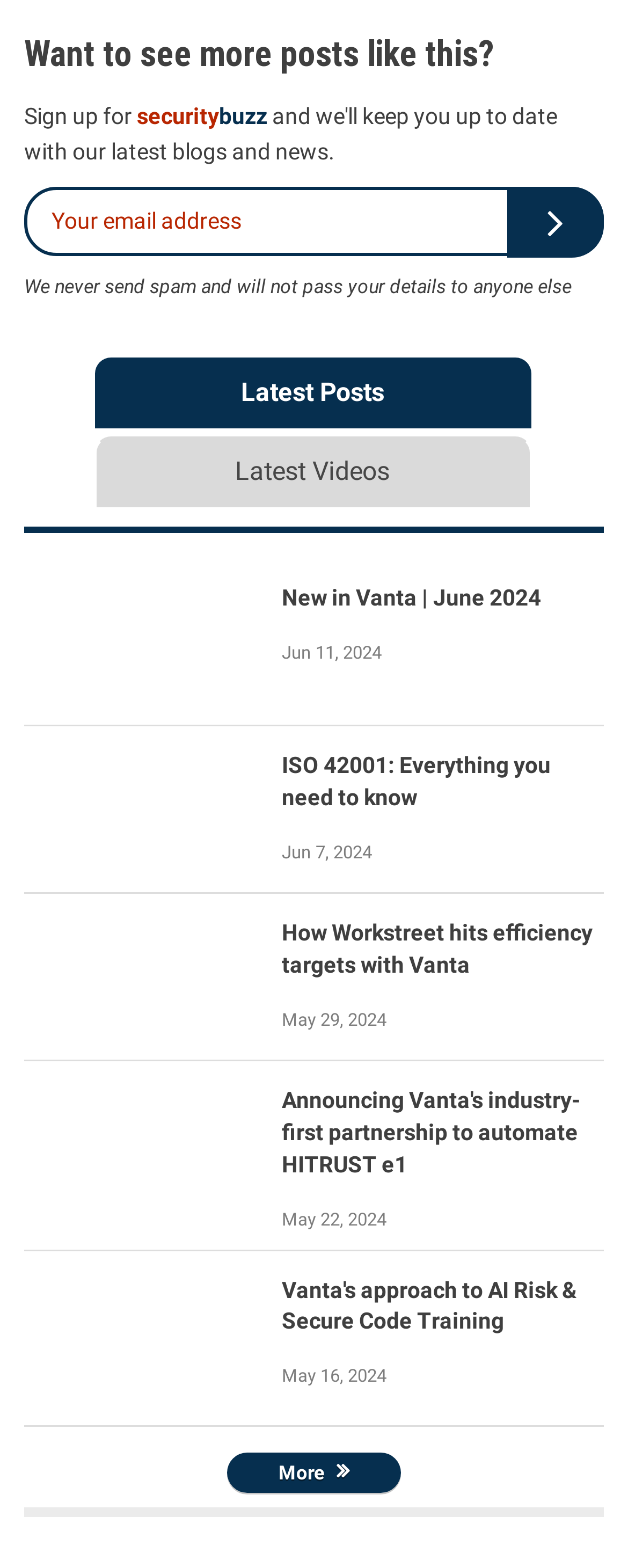Locate the bounding box coordinates of the clickable region to complete the following instruction: "Learn more about Vanta."

[0.038, 0.372, 0.397, 0.447]